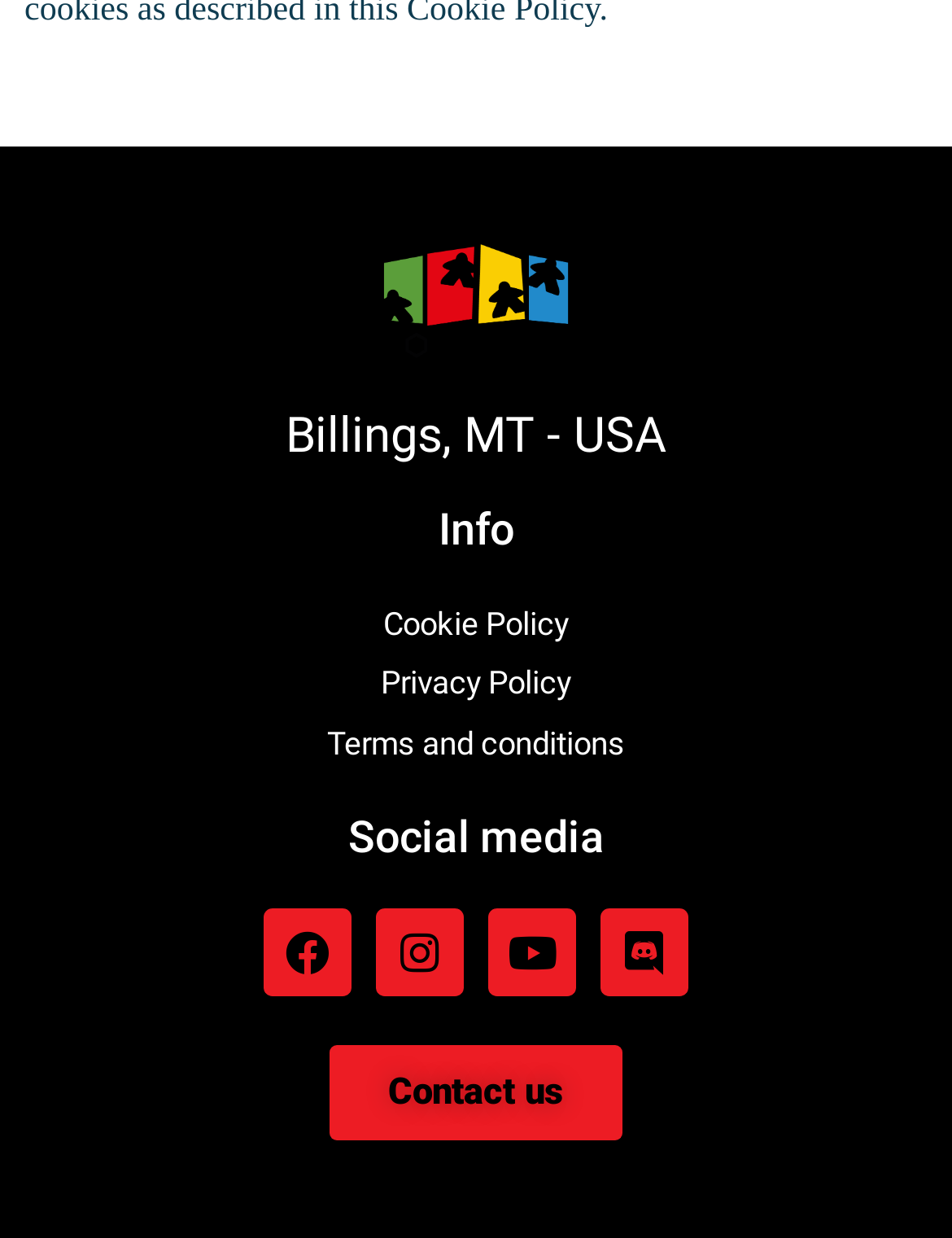Identify the coordinates of the bounding box for the element that must be clicked to accomplish the instruction: "Click on the 'Cookie Policy' link".

[0.026, 0.484, 0.974, 0.523]